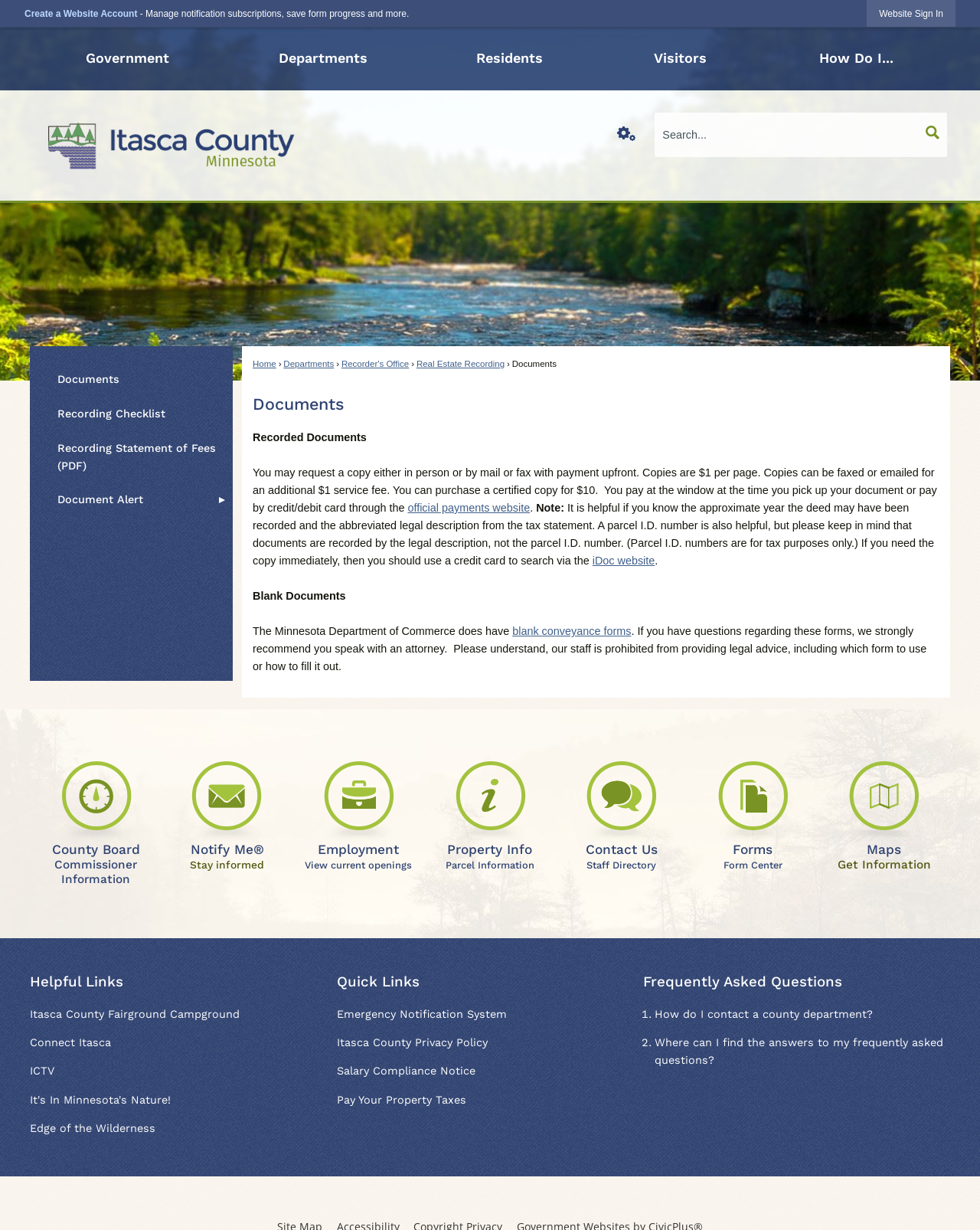Highlight the bounding box coordinates of the element you need to click to perform the following instruction: "Click to home."

[0.031, 0.082, 0.359, 0.154]